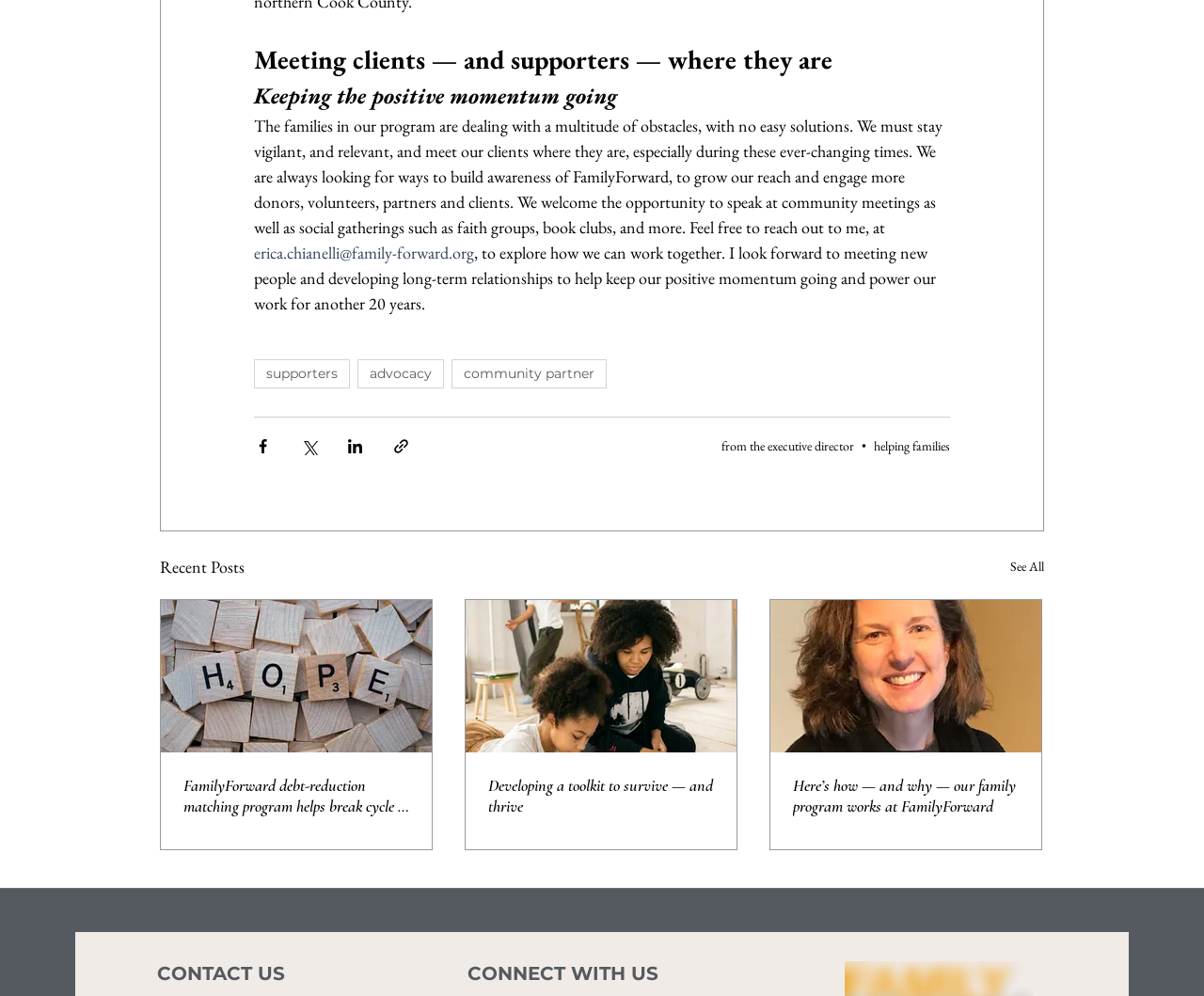How can one contact the executive director?
Please provide a comprehensive answer based on the information in the image.

The text mentions the email address 'erica.chianelli@family-forward.org' as a way to reach out to the executive director, suggesting that one can contact the executive director by sending an email to this address.